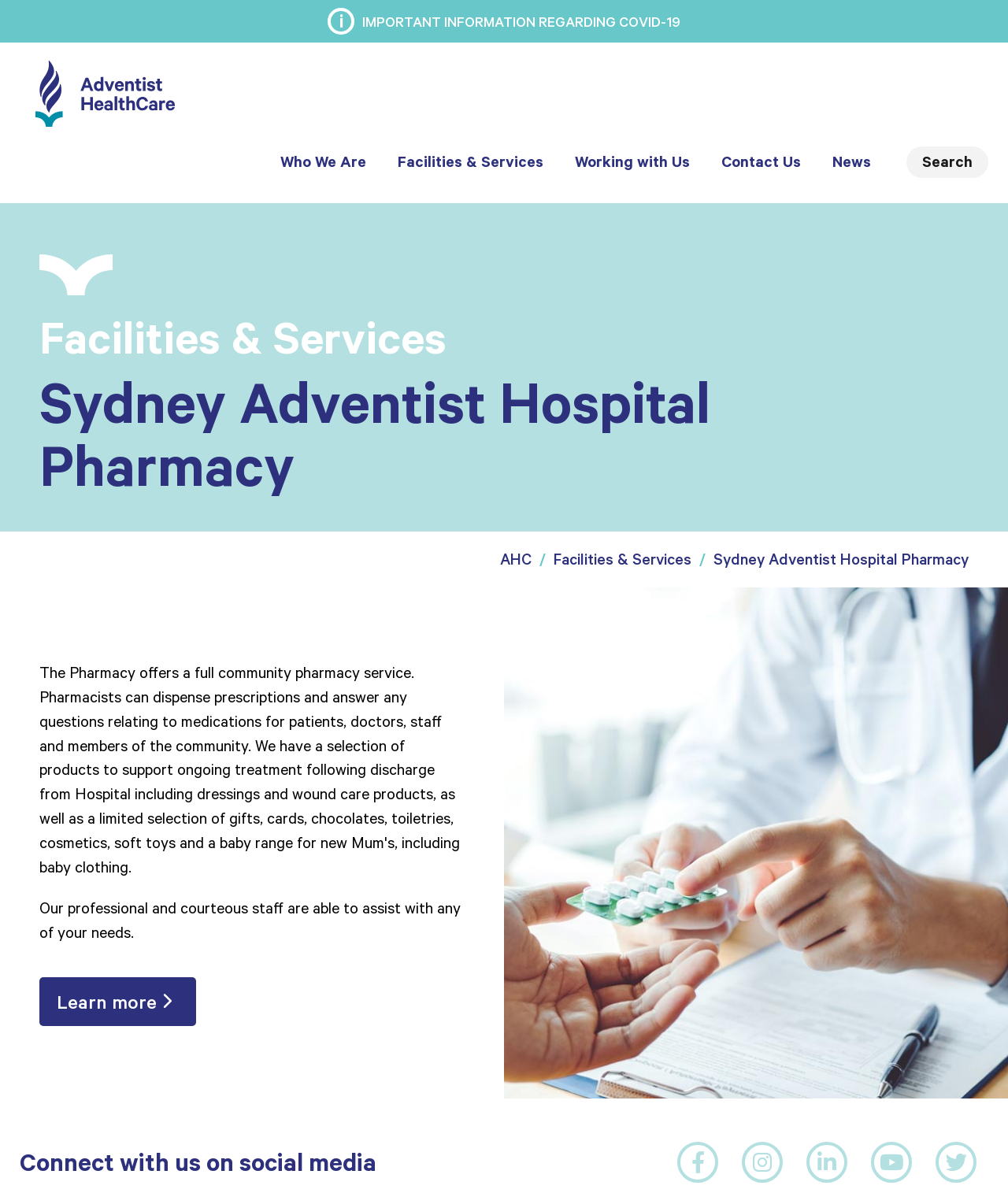Determine the bounding box coordinates for the area that should be clicked to carry out the following instruction: "Learn more about the pharmacy".

[0.039, 0.812, 0.195, 0.852]